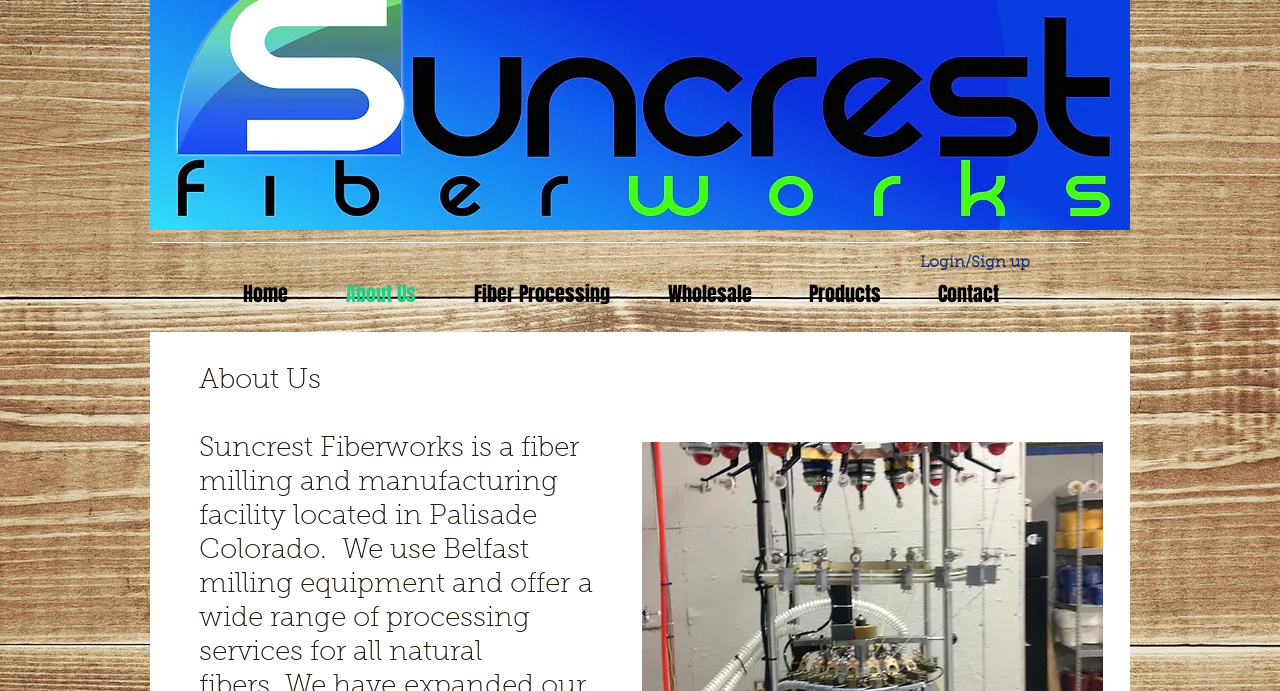What is the title of the main content section?
Look at the image and respond with a one-word or short-phrase answer.

About Us